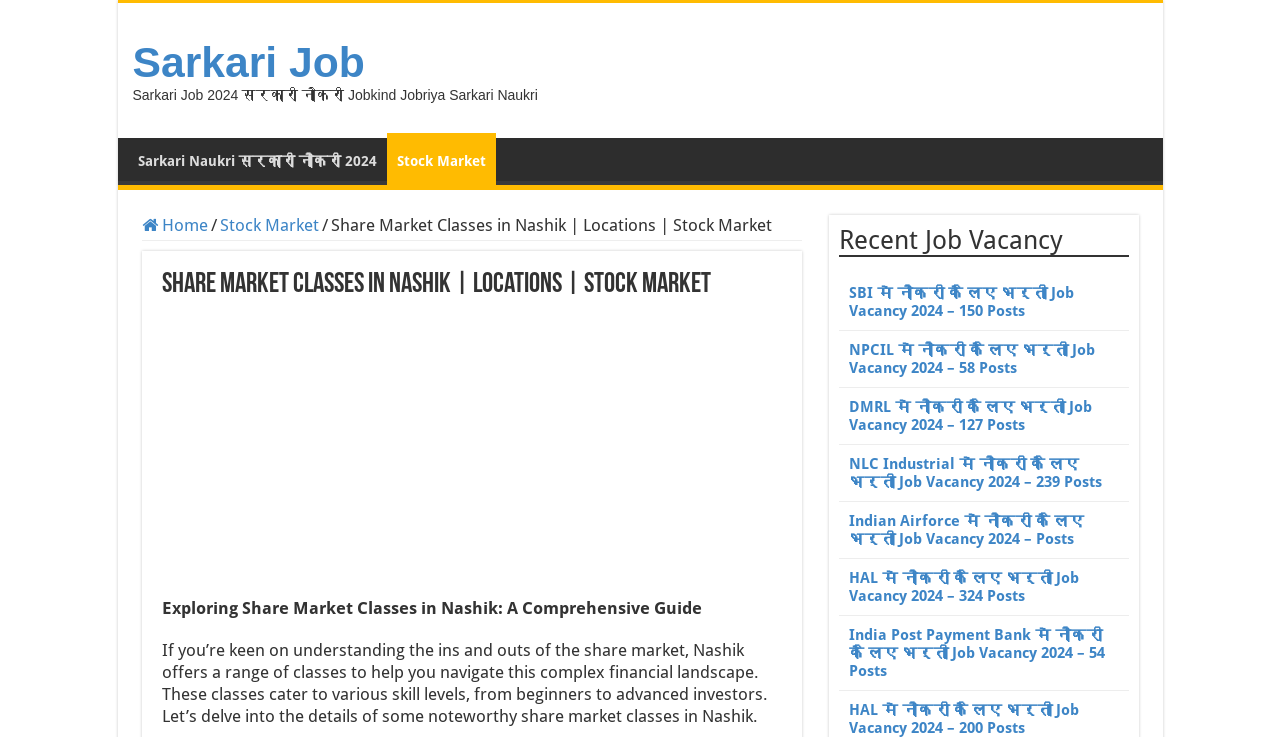How many job vacancy links are listed?
From the screenshot, provide a brief answer in one word or phrase.

7